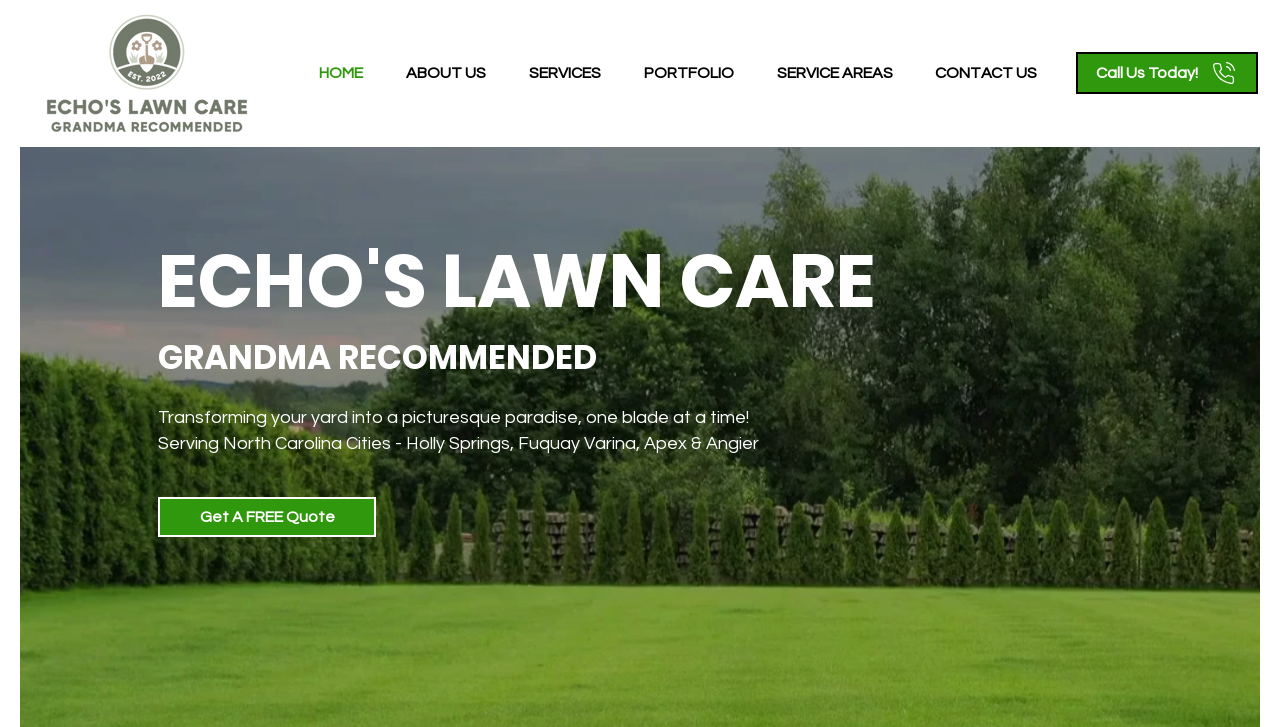What areas does the company serve?
Provide a comprehensive and detailed answer to the question.

I found the answer by looking at the static text 'Serving North Carolina Cities - Holly Springs, Fuquay Varina, Apex & Angier' on the webpage, which lists the areas served by the company.